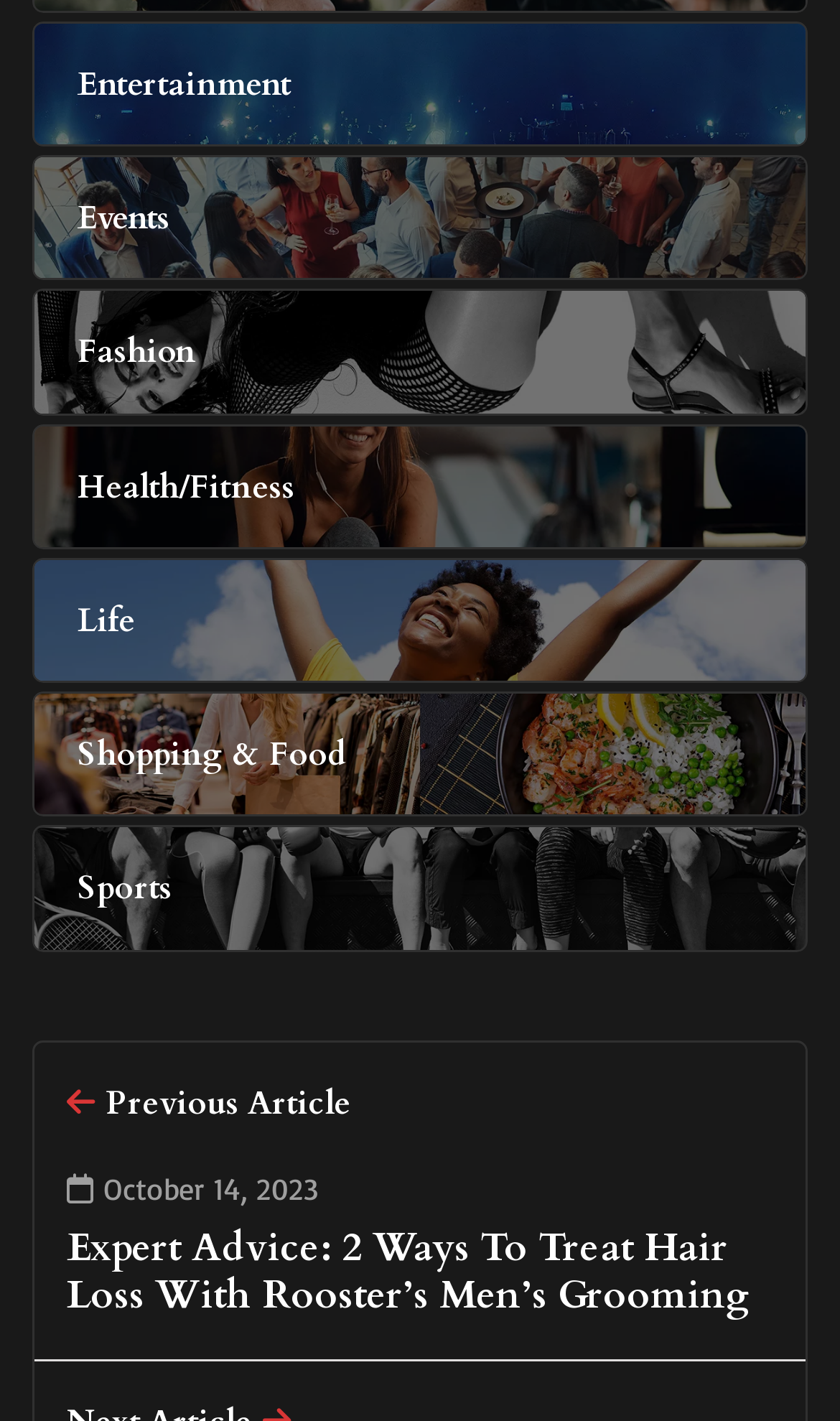Predict the bounding box for the UI component with the following description: "Shopping & Food".

[0.038, 0.487, 0.962, 0.575]